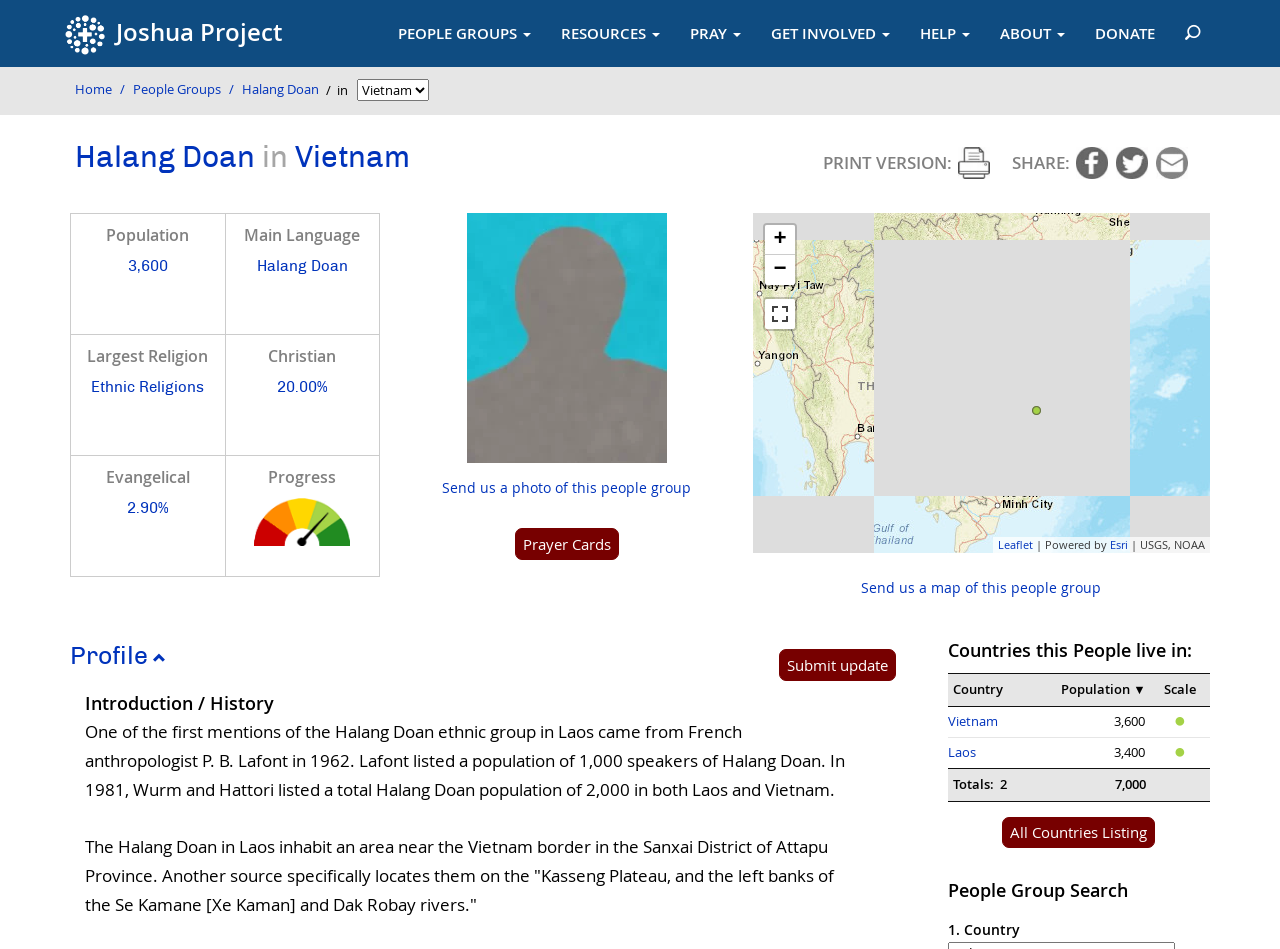Please provide the bounding box coordinates for the element that needs to be clicked to perform the instruction: "Send us a photo of this people group". The coordinates must consist of four float numbers between 0 and 1, formatted as [left, top, right, bottom].

[0.346, 0.504, 0.54, 0.524]